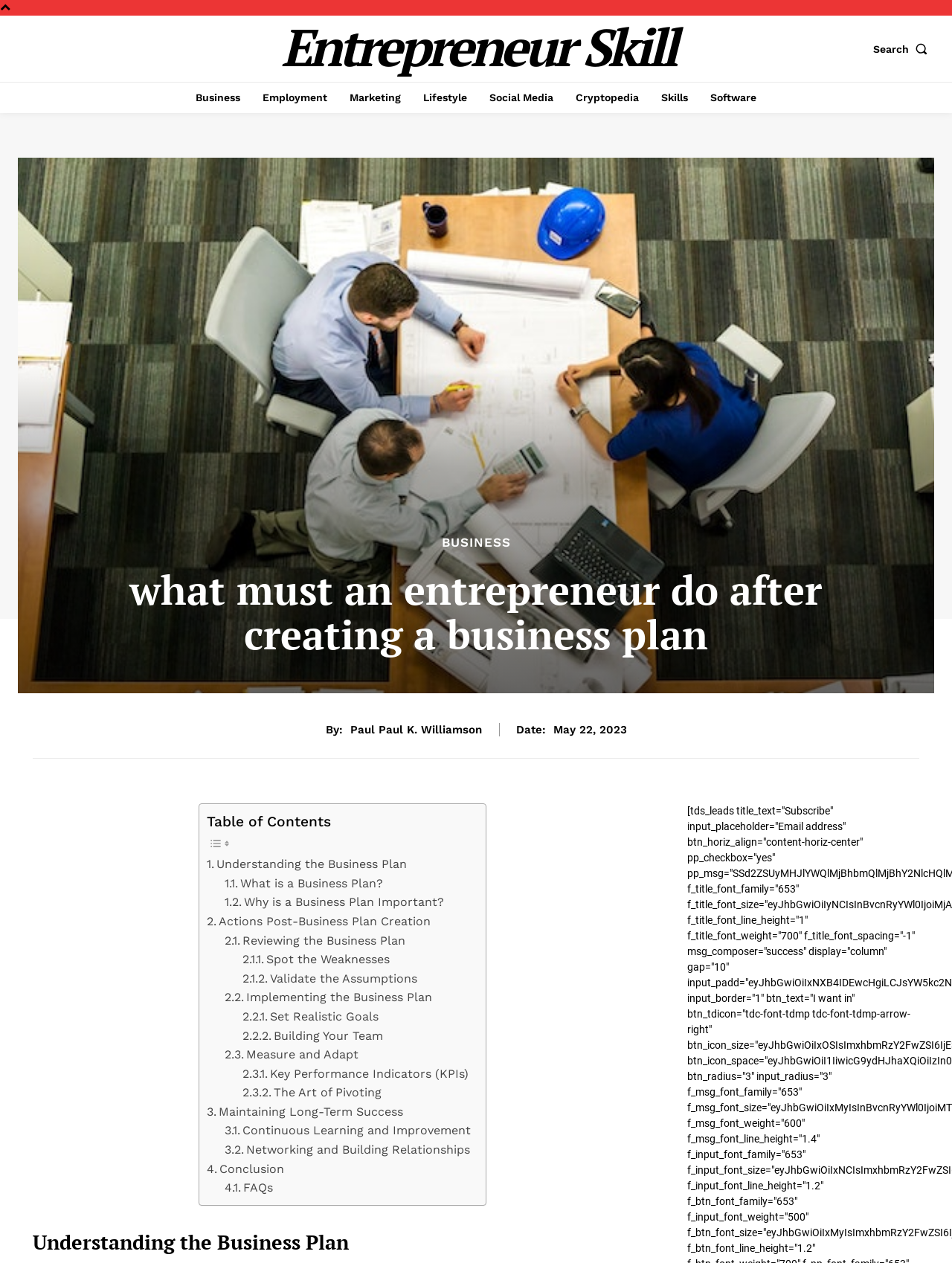Please specify the bounding box coordinates of the element that should be clicked to execute the given instruction: 'Click on Understanding the Business Plan'. Ensure the coordinates are four float numbers between 0 and 1, expressed as [left, top, right, bottom].

[0.217, 0.677, 0.427, 0.692]